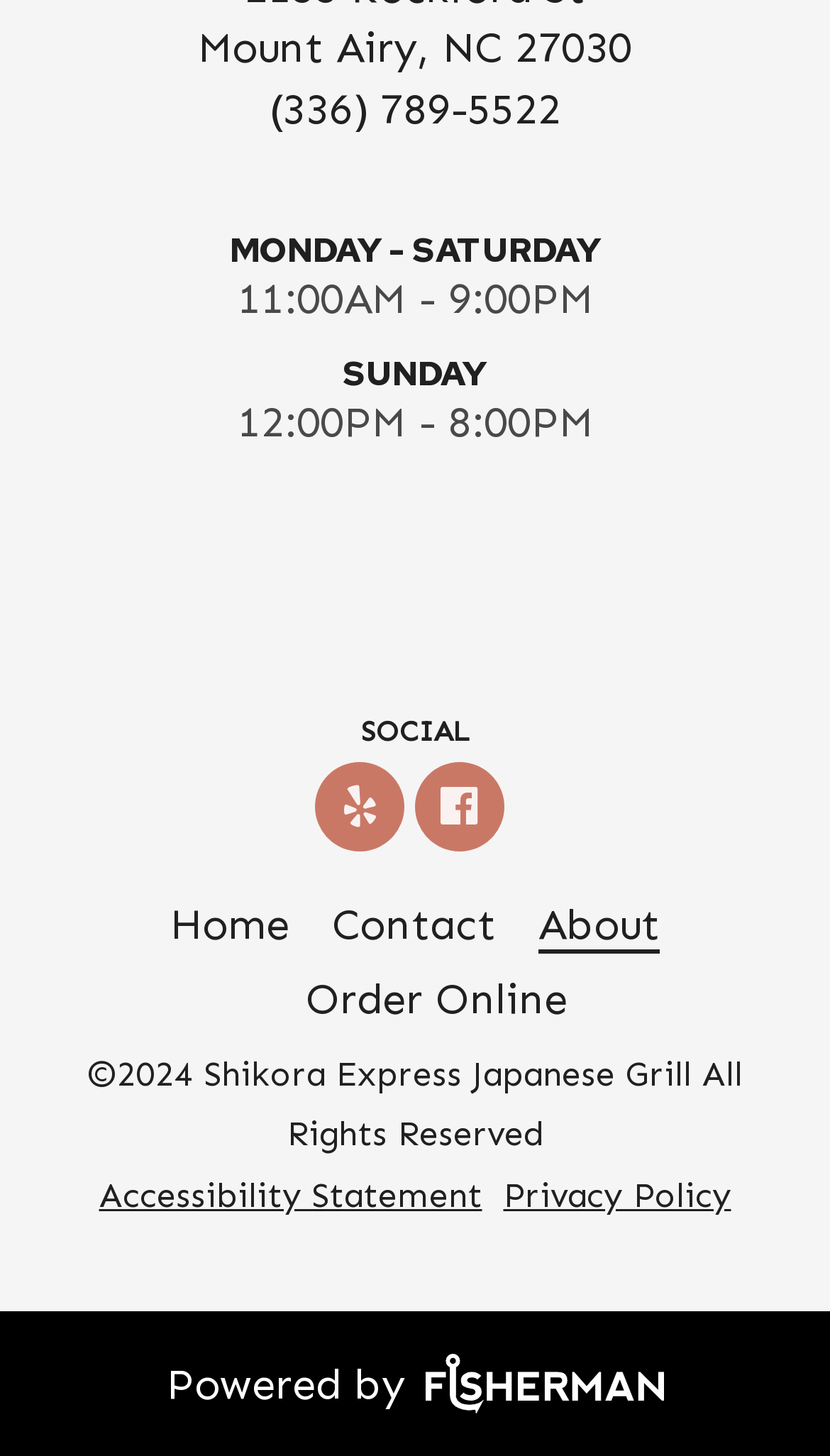Please find the bounding box coordinates of the element that needs to be clicked to perform the following instruction: "Go to the Home page". The bounding box coordinates should be four float numbers between 0 and 1, represented as [left, top, right, bottom].

[0.205, 0.616, 0.349, 0.651]